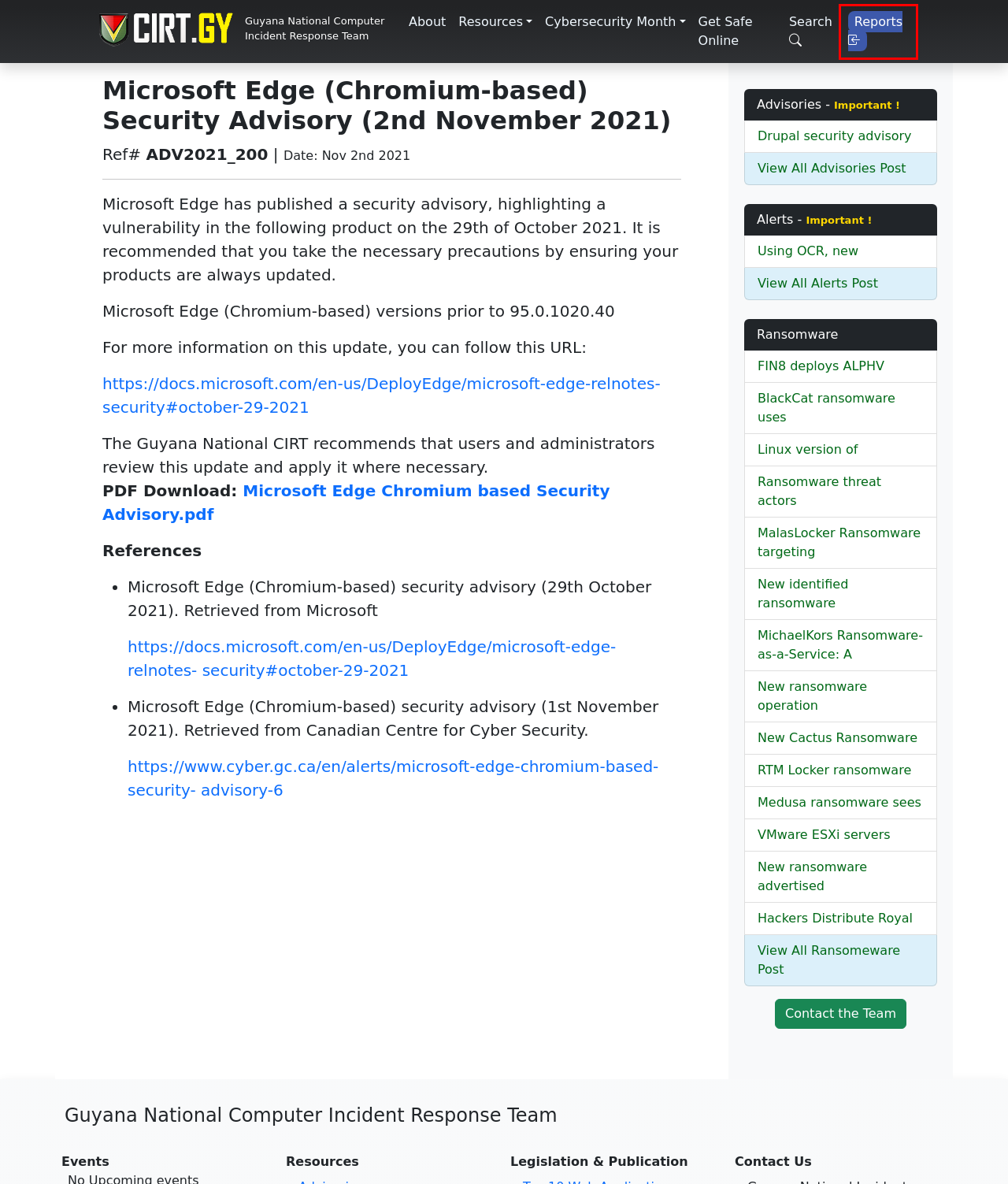You have a screenshot of a webpage with a red bounding box around an element. Choose the best matching webpage description that would appear after clicking the highlighted element. Here are the candidates:
A. cyber-crime-act-2018 | Parliament of Guyana
B. National Data Management Authority – Bridging the Digital Divide
C. digitalidentitycardact19of2023 | Parliament of Guyana
D. electroniccommunicationsandtransactionsact12of2023 | Parliament of Guyana
E. National Data Management  Authority Act 1983 | Parliament of Guyana
F. dataprotectionact18of2023 | Parliament of Guyana
G. customs-and-trade-single-window-system-act-2019 | Parliament of Guyana
H. Incident Reporting - Cirt

H